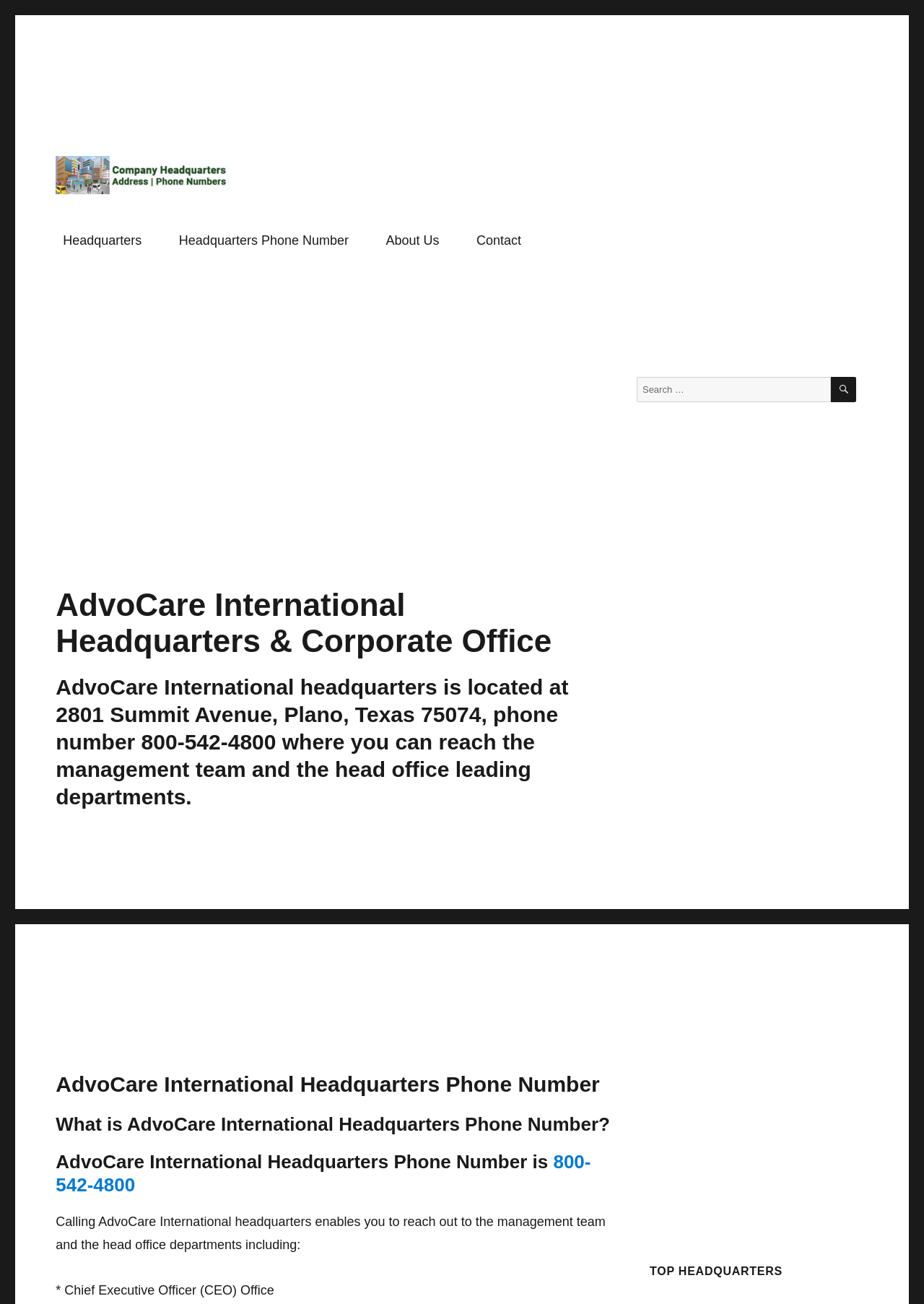Review the image closely and give a comprehensive answer to the question: What is the purpose of the search box?

I found this information by looking at the search box and the static text that says 'Search for:'.